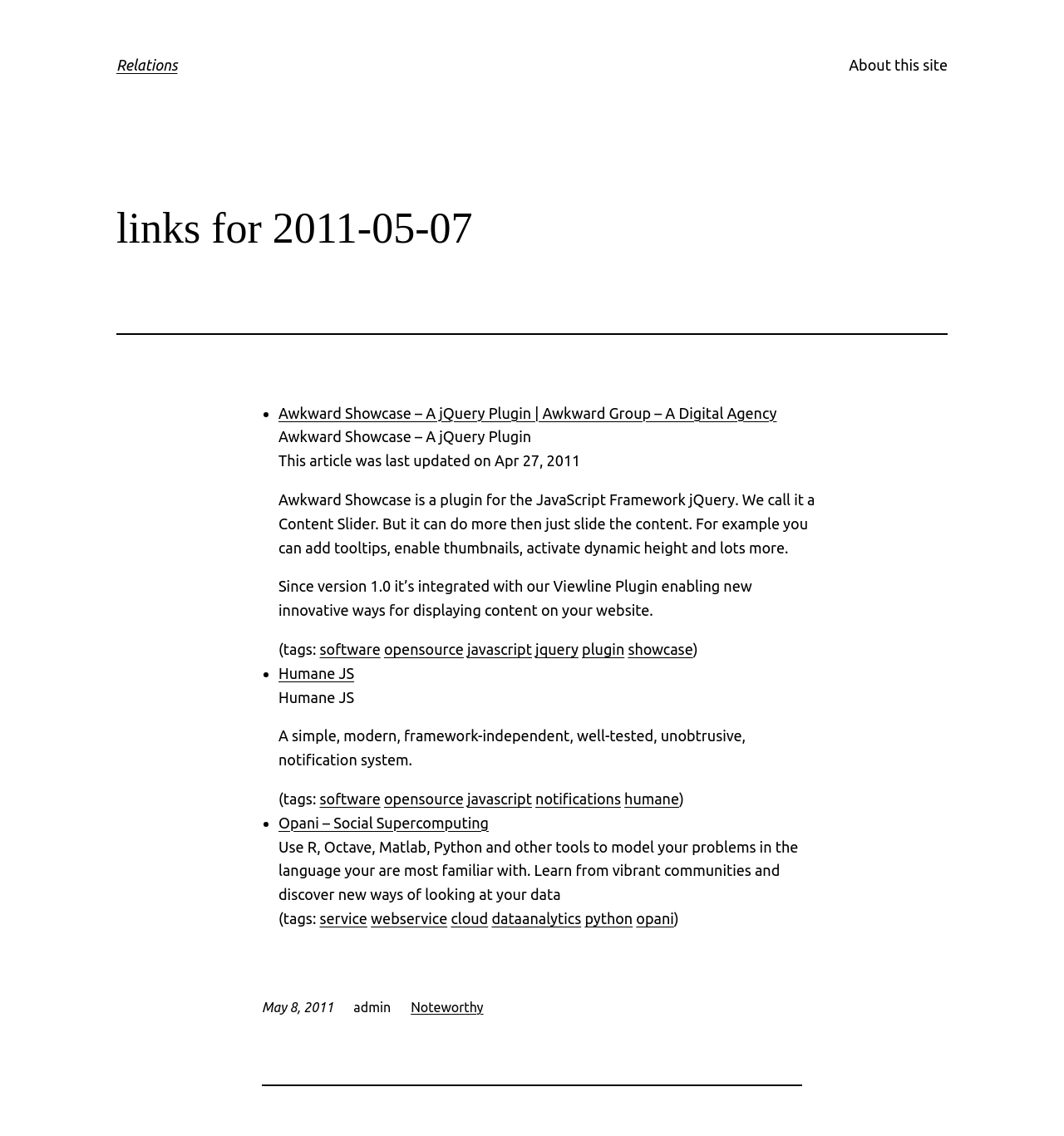What is the name of the plugin mentioned in the first link?
Could you answer the question in a detailed manner, providing as much information as possible?

The first link mentions a plugin called 'Awkward Showcase', which is a 'Content Slider' that can do more than just slide content, such as adding tooltips, enabling thumbnails, and activating dynamic height.